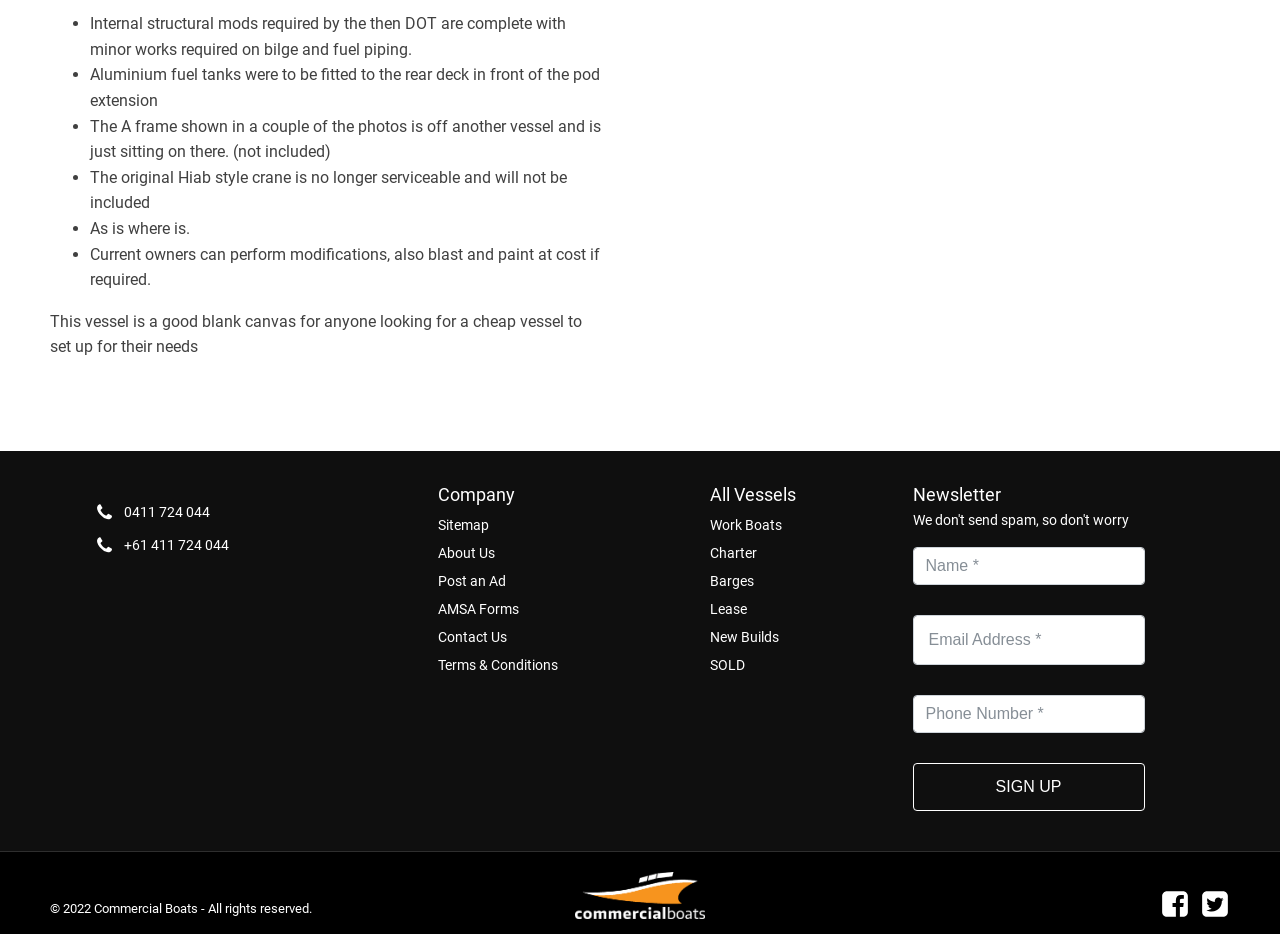What is the purpose of the contact information?
Please give a detailed answer to the question using the information shown in the image.

The contact information, including phone numbers and links, is provided to allow potential buyers to inquire about the vessel and its availability.